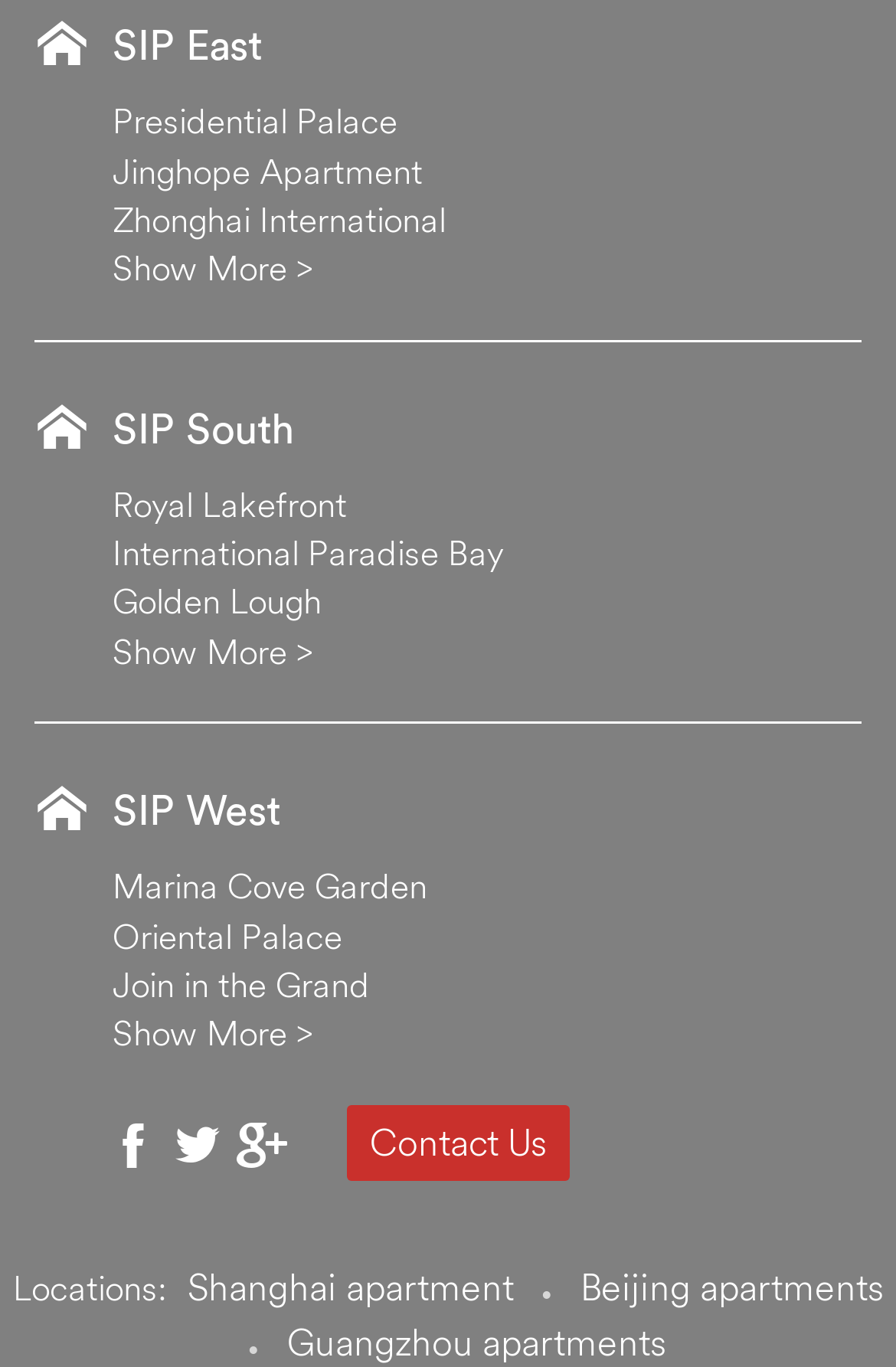Highlight the bounding box of the UI element that corresponds to this description: "Jinghope Apartment".

[0.126, 0.109, 0.472, 0.14]